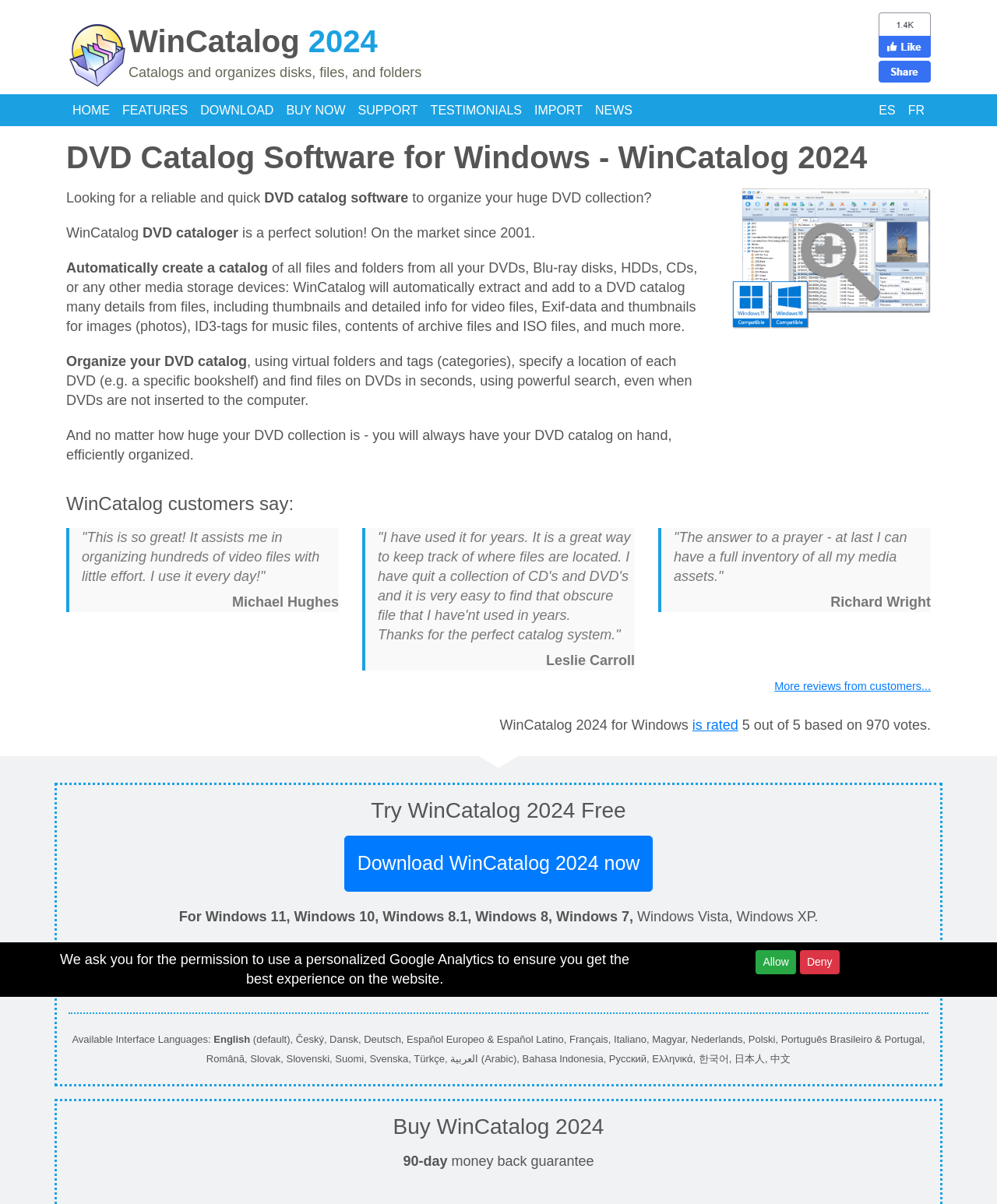What is the trial period of WinCatalog 2024?
Analyze the screenshot and provide a detailed answer to the question.

According to the webpage, WinCatalog 2024 offers a free, full-featured 30-day trial version, after which it will switch to read-only mode if a license key is not purchased.